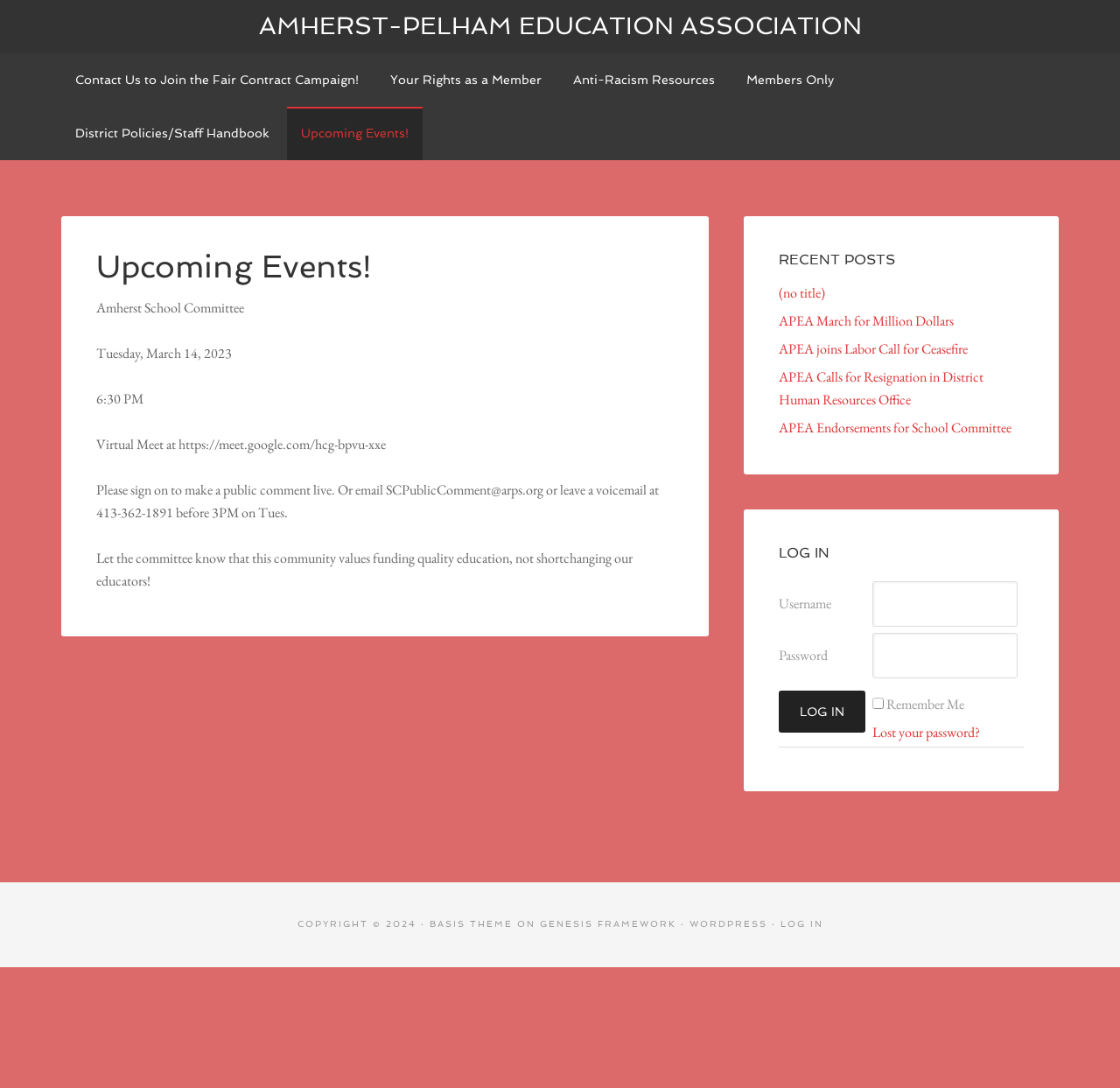Determine the bounding box for the UI element described here: "name="log"".

[0.779, 0.534, 0.909, 0.576]